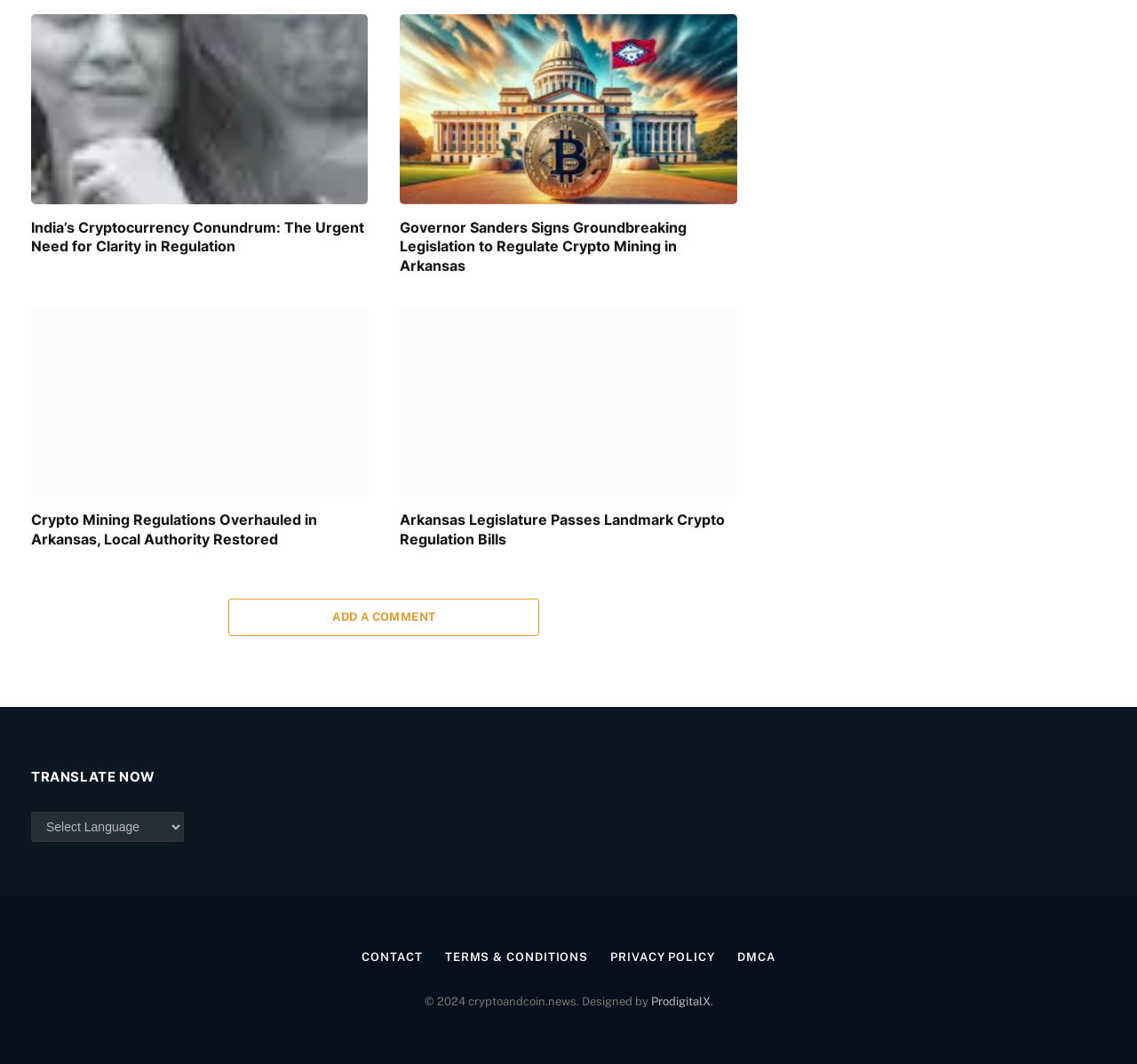Identify the bounding box coordinates of the specific part of the webpage to click to complete this instruction: "Add a comment".

[0.201, 0.562, 0.474, 0.597]